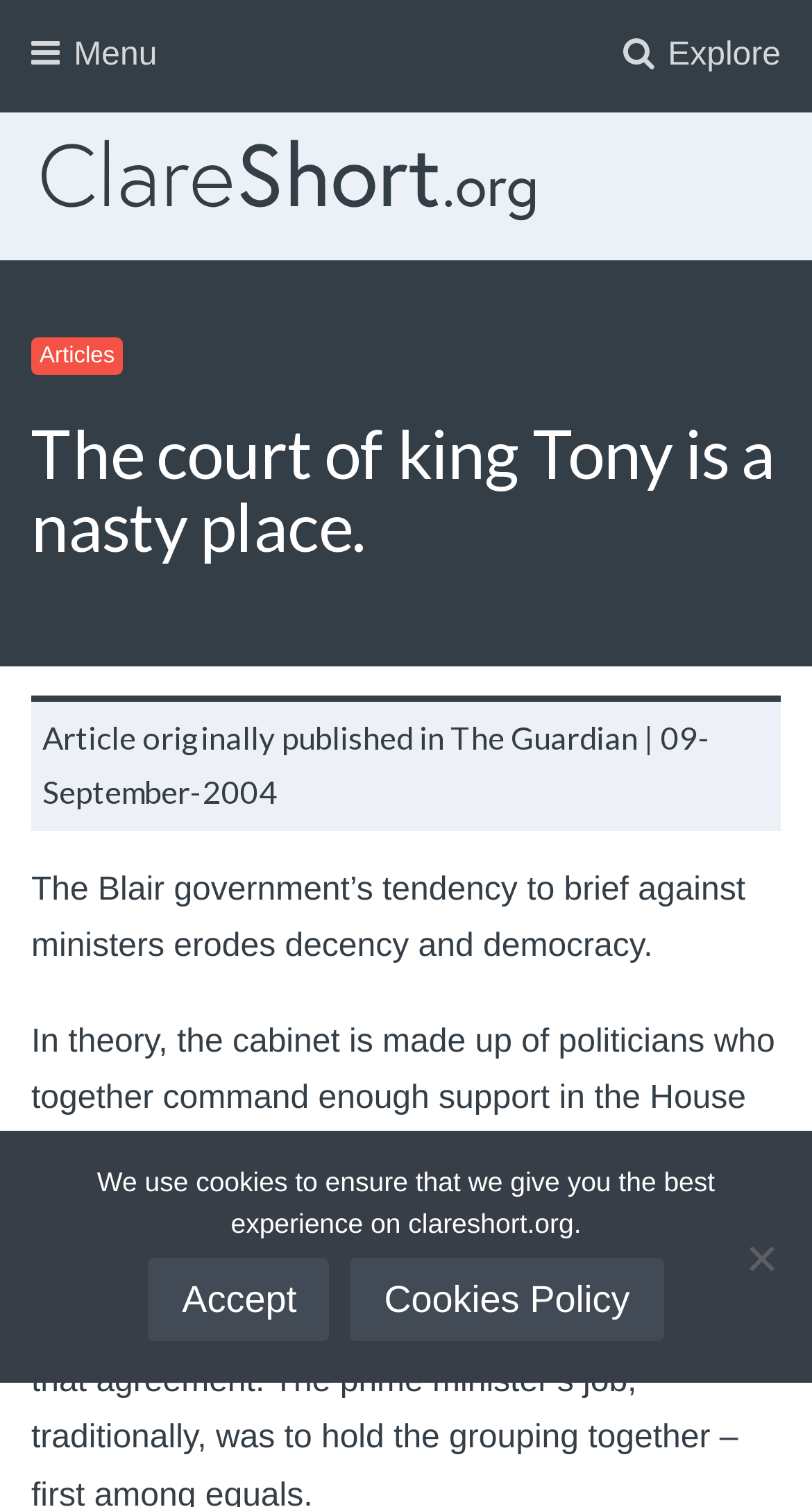Look at the image and answer the question in detail:
When was the article originally published?

The original publication date of the article can be found by looking at the StaticText element with the text '09-September-2004' which is located below the article heading. This indicates that the article was originally published on September 9, 2004.